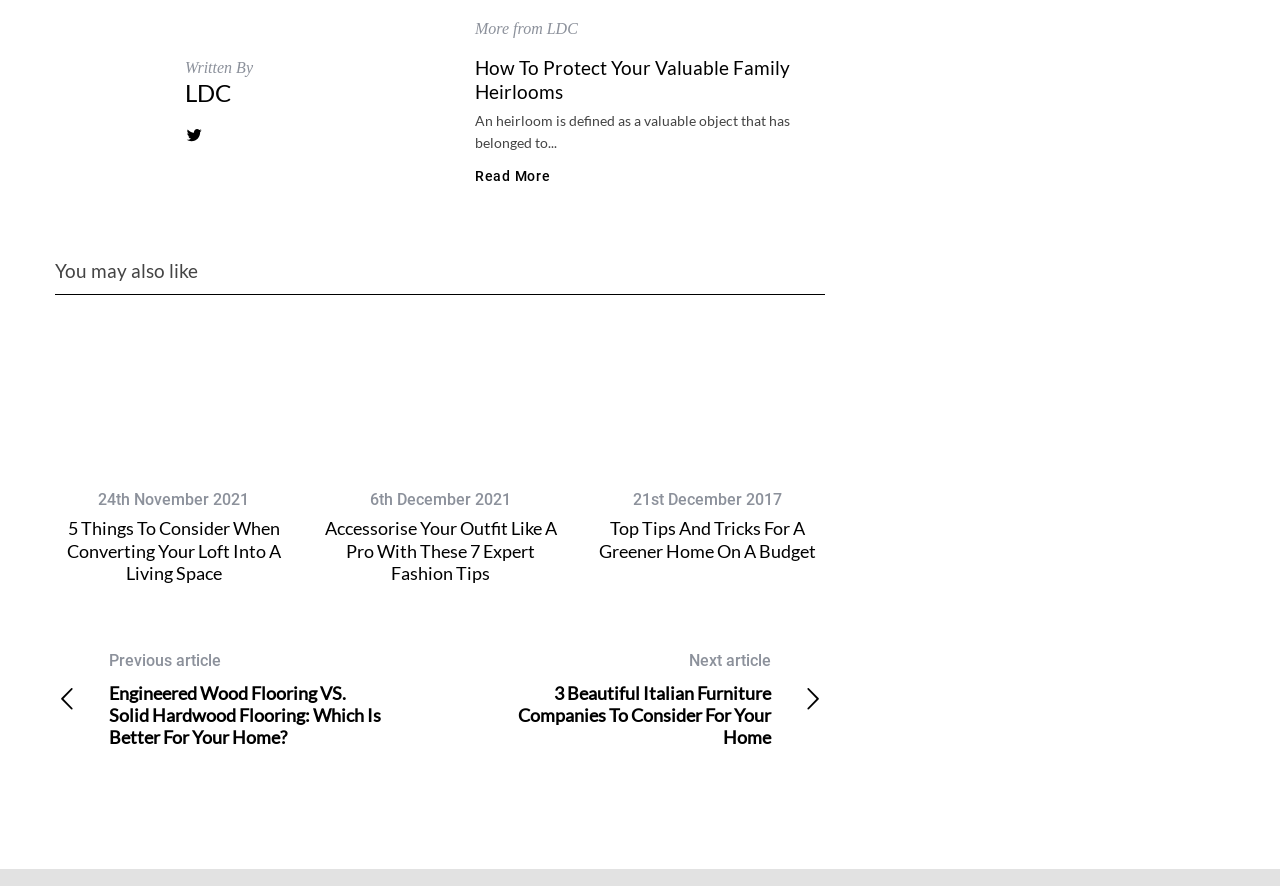Specify the bounding box coordinates of the element's area that should be clicked to execute the given instruction: "Click on 'How To Protect Your Valuable Family Heirlooms'". The coordinates should be four float numbers between 0 and 1, i.e., [left, top, right, bottom].

[0.371, 0.064, 0.617, 0.117]